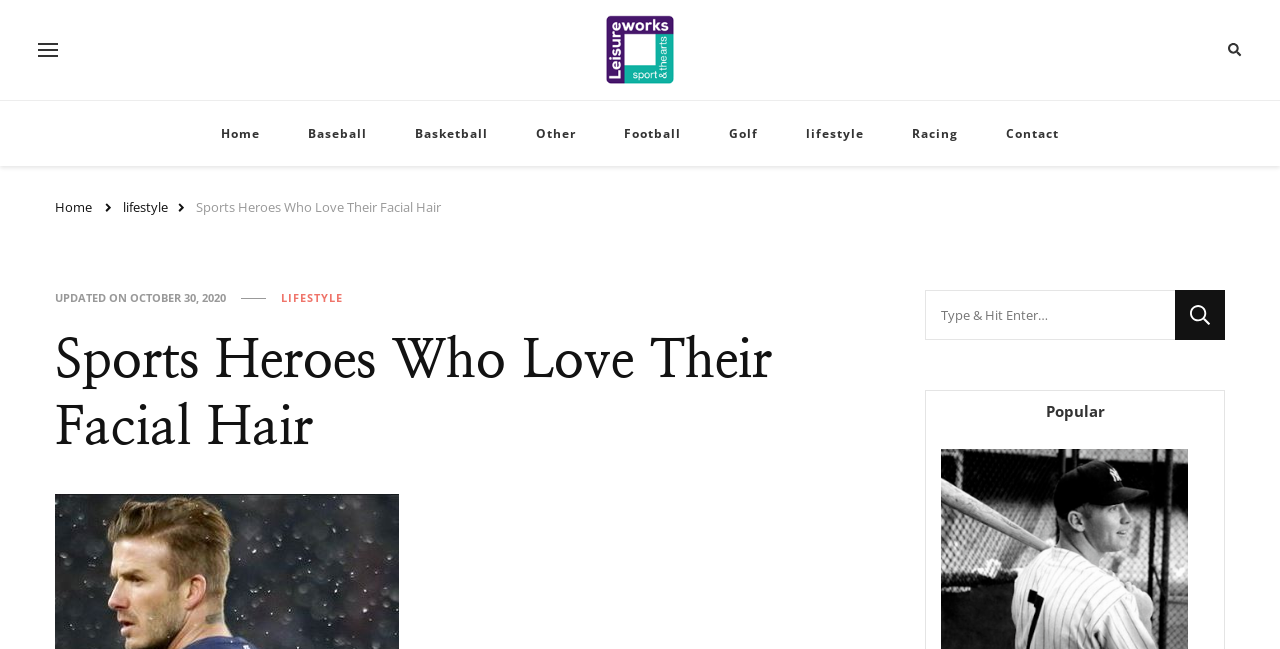What is the name of the website?
Can you provide a detailed and comprehensive answer to the question?

The name of the website can be found in the top-left corner of the webpage, where it is written as 'Leisure Works' in a link format.